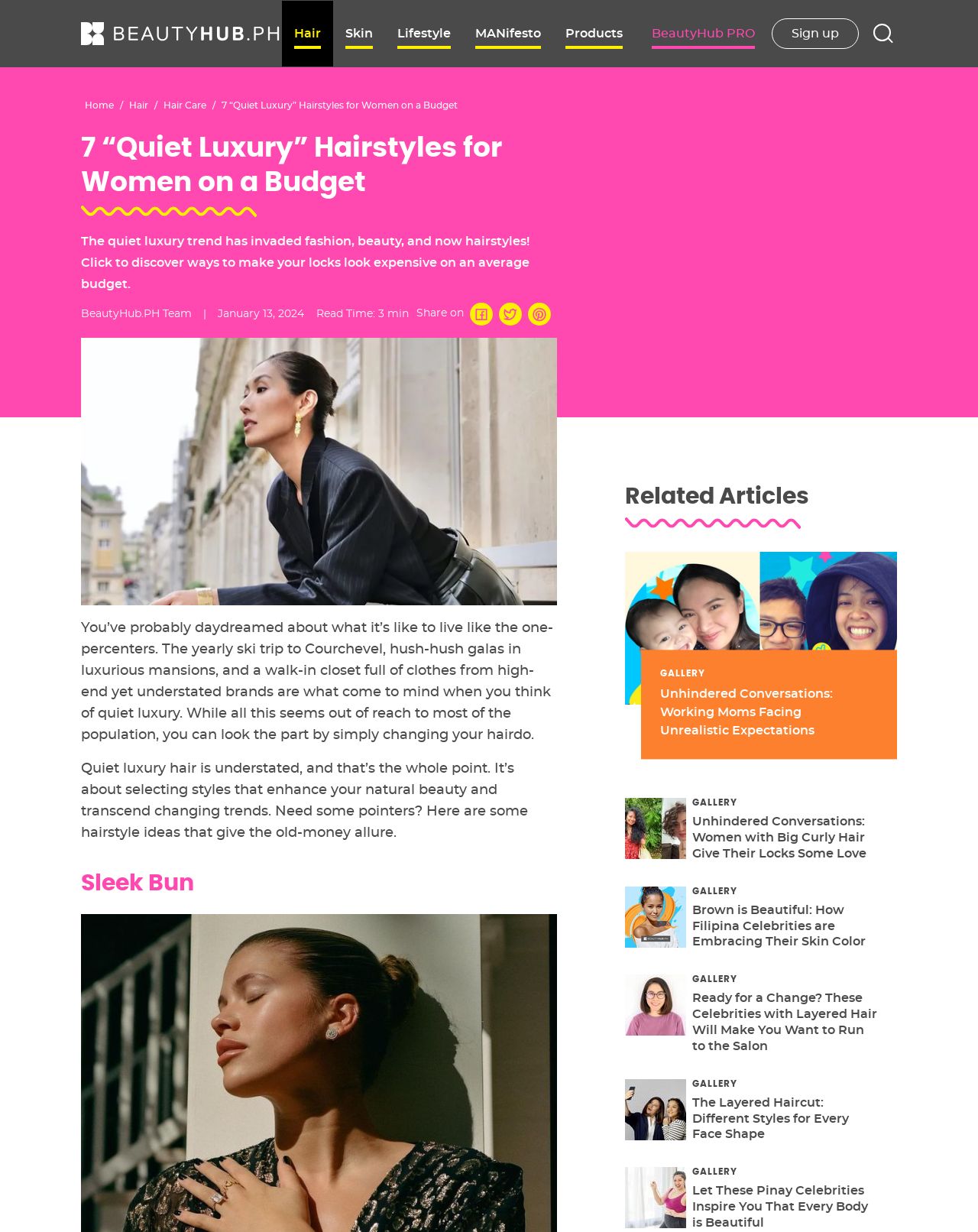Find the bounding box coordinates of the clickable element required to execute the following instruction: "Read the article 'Unhindered Conversations: Working Moms Facing Unrealistic Expectations'". Provide the coordinates as four float numbers between 0 and 1, i.e., [left, top, right, bottom].

[0.639, 0.448, 0.917, 0.628]